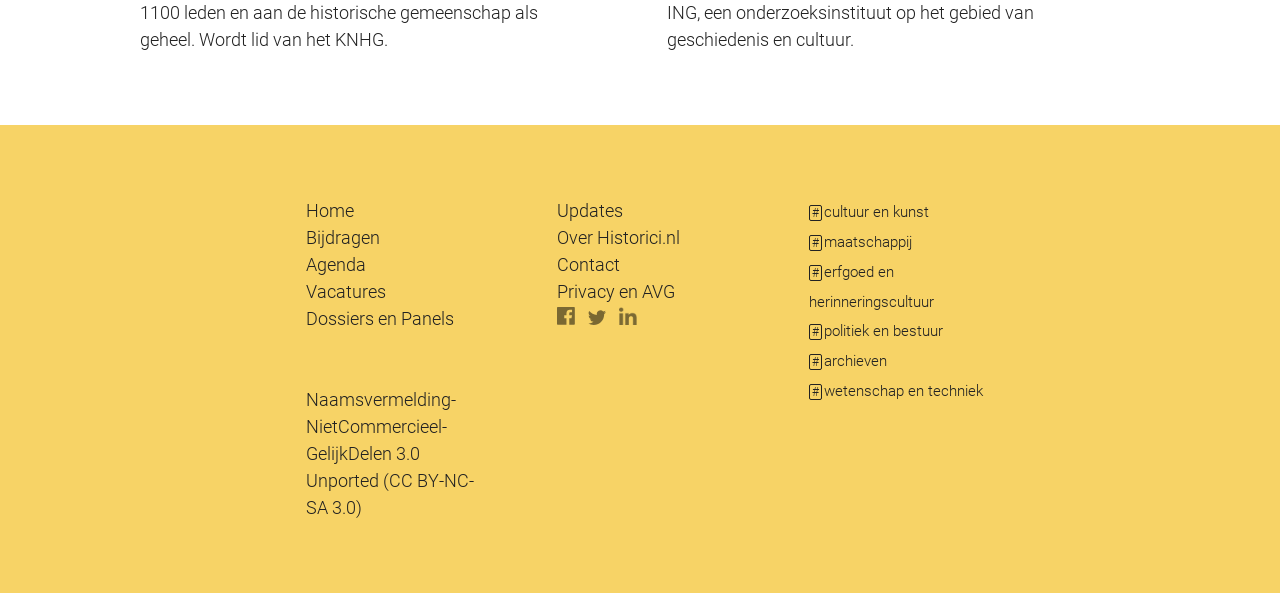Please determine the bounding box coordinates for the UI element described here. Use the format (top-left x, top-left y, bottom-right x, bottom-right y) with values bounded between 0 and 1: Contact

[0.435, 0.429, 0.485, 0.464]